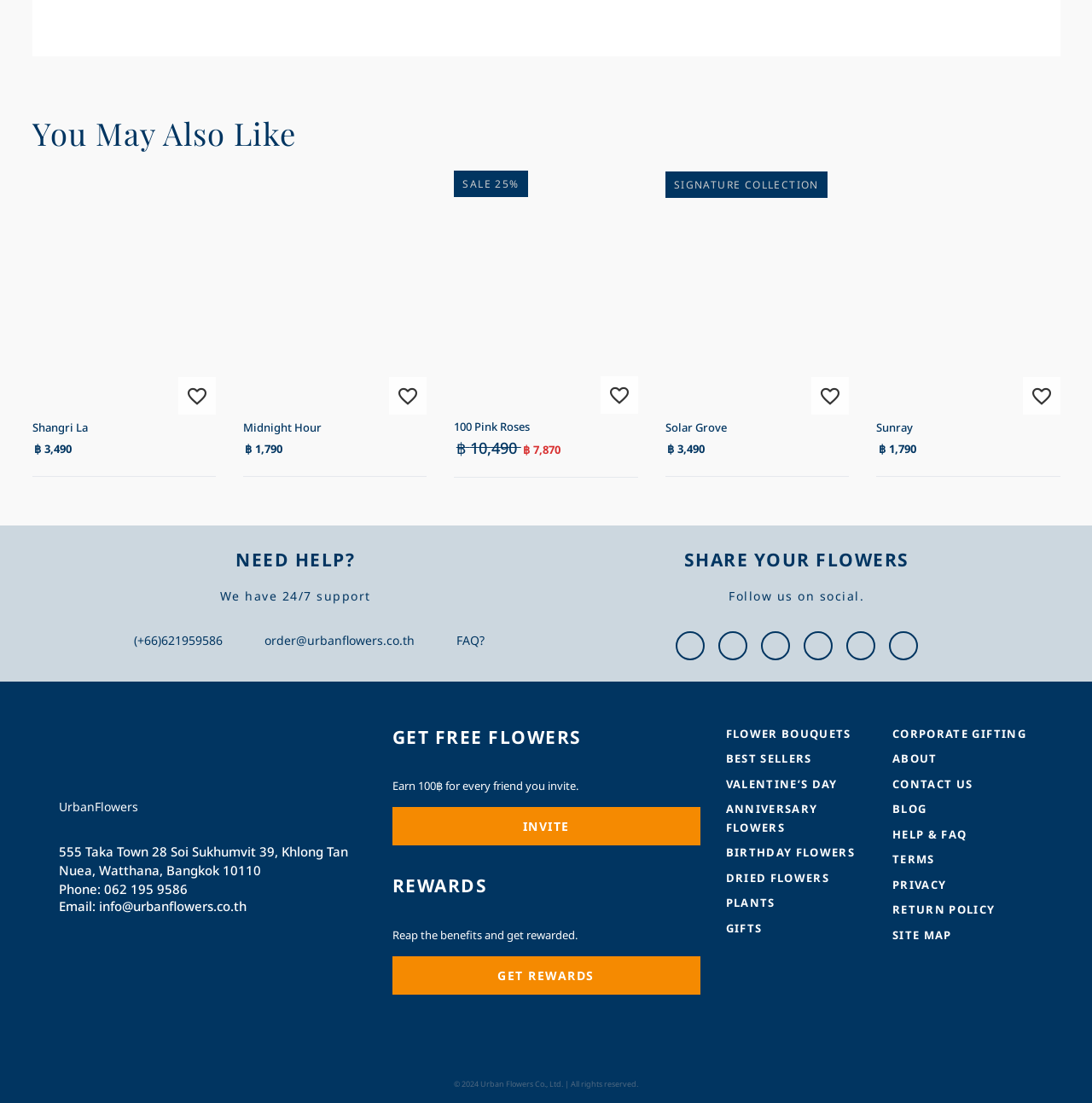What is the name of the collection that includes the Solar Grove Wrapped Bouquet?
Provide a detailed and extensive answer to the question.

I found the name of the collection that includes the Solar Grove Wrapped Bouquet by looking at the link element with the text 'Solar Grove Wrapped Bouquet Add to wishlist SIGNATURE COLLECTION Solar Grove ฿ 3,490'.